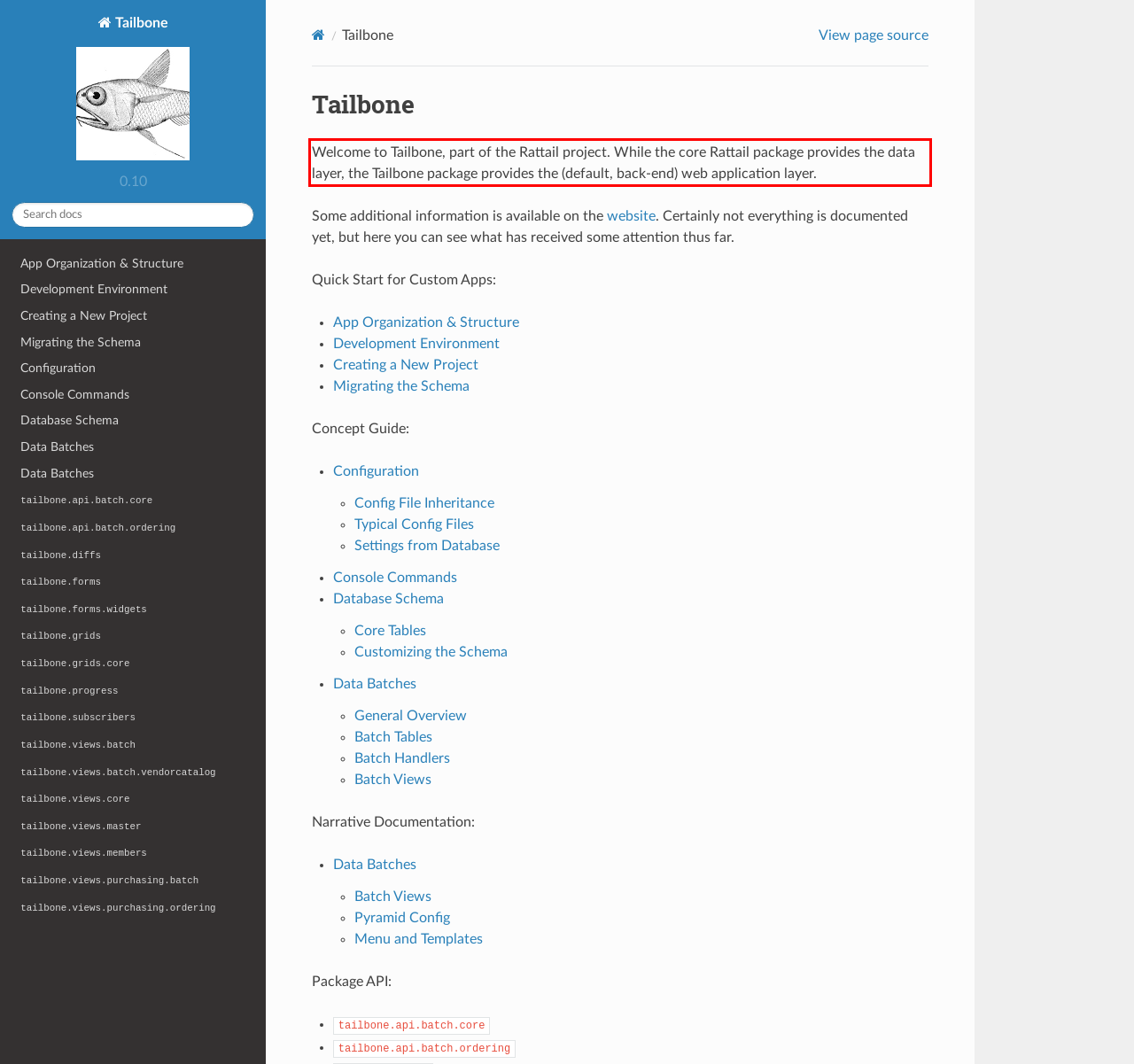Locate the red bounding box in the provided webpage screenshot and use OCR to determine the text content inside it.

Welcome to Tailbone, part of the Rattail project. While the core Rattail package provides the data layer, the Tailbone package provides the (default, back-end) web application layer.